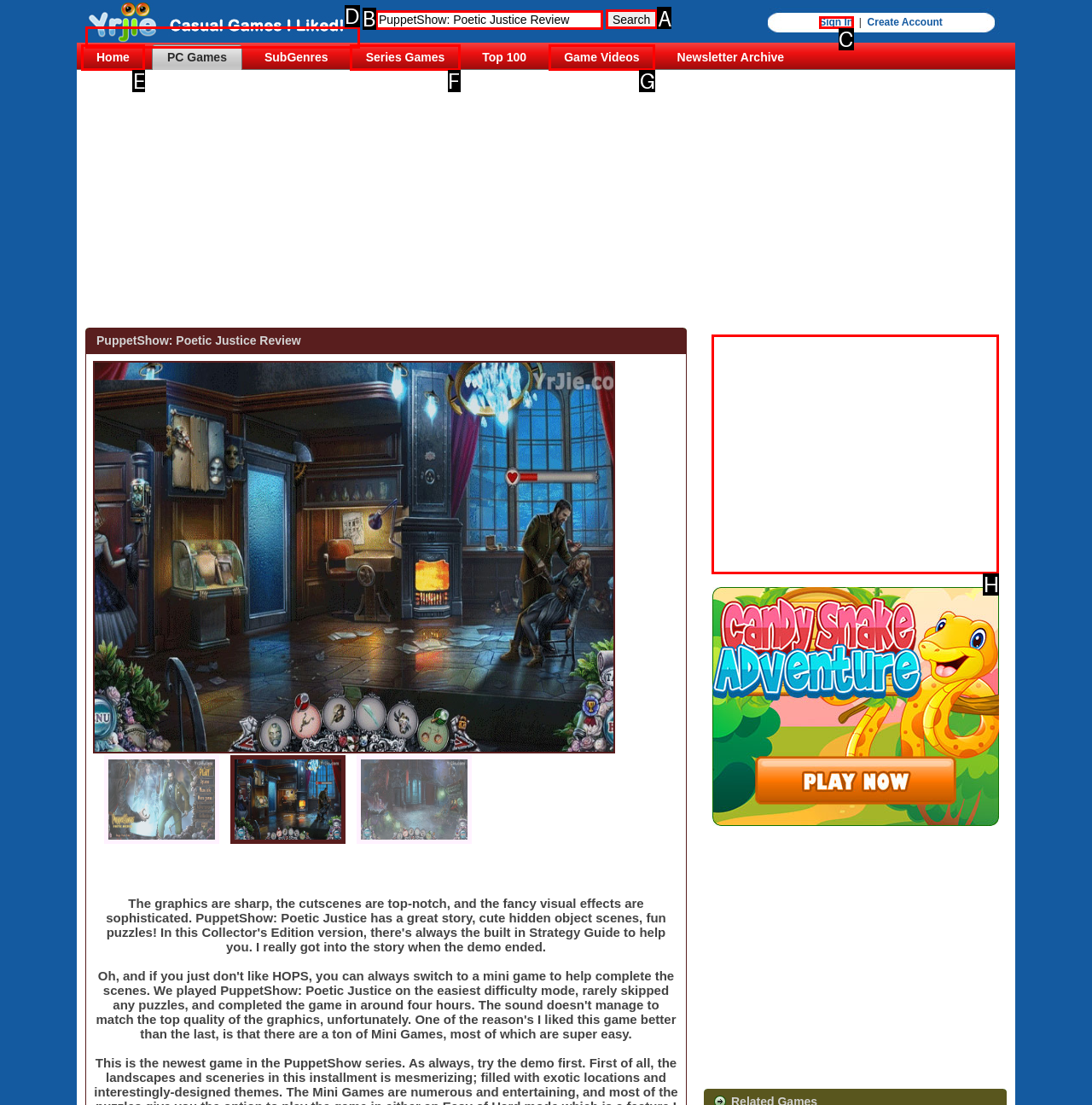Please indicate which HTML element to click in order to fulfill the following task: Search for a game Respond with the letter of the chosen option.

A